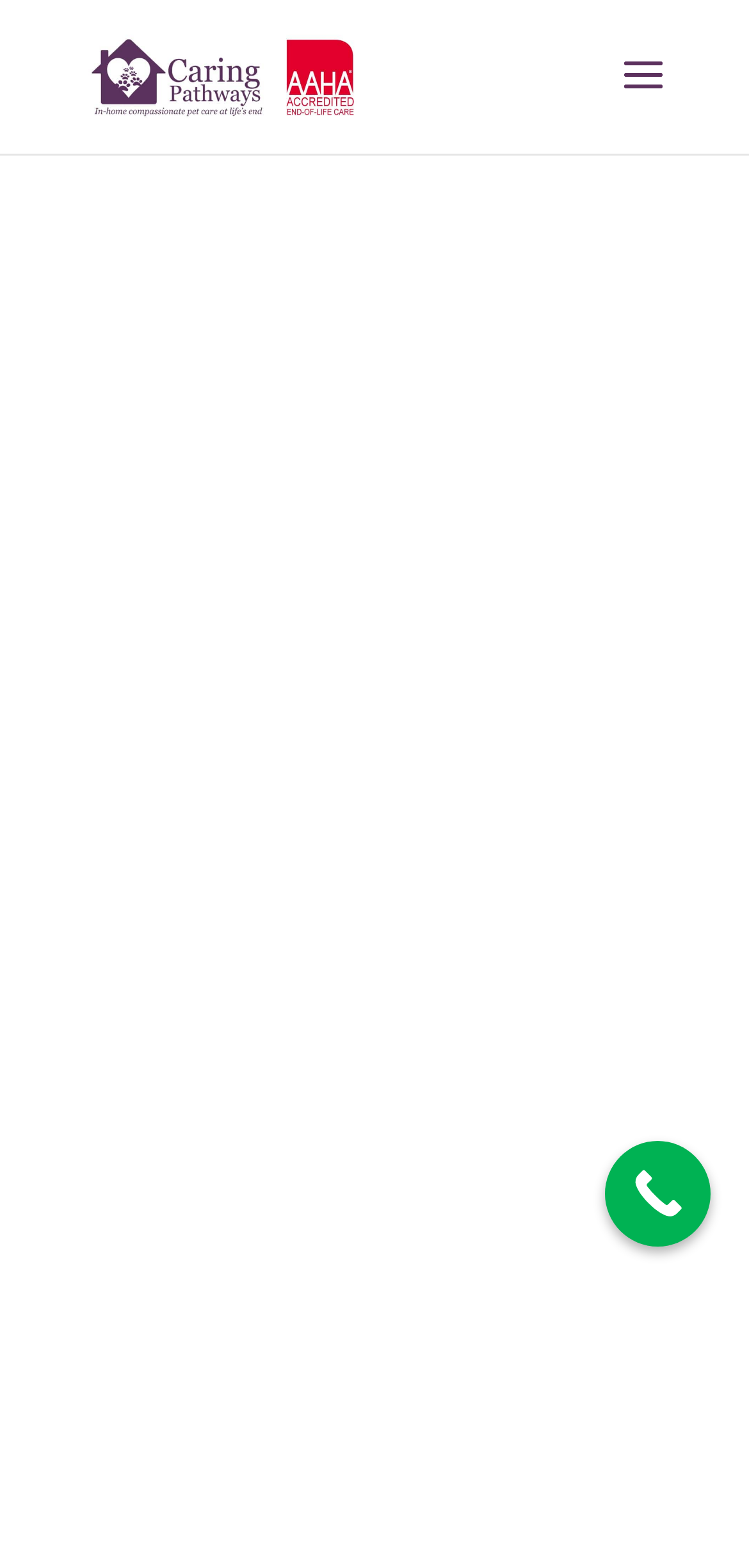Give the bounding box coordinates for the element described as: "Call Now Button".

[0.808, 0.728, 0.949, 0.795]